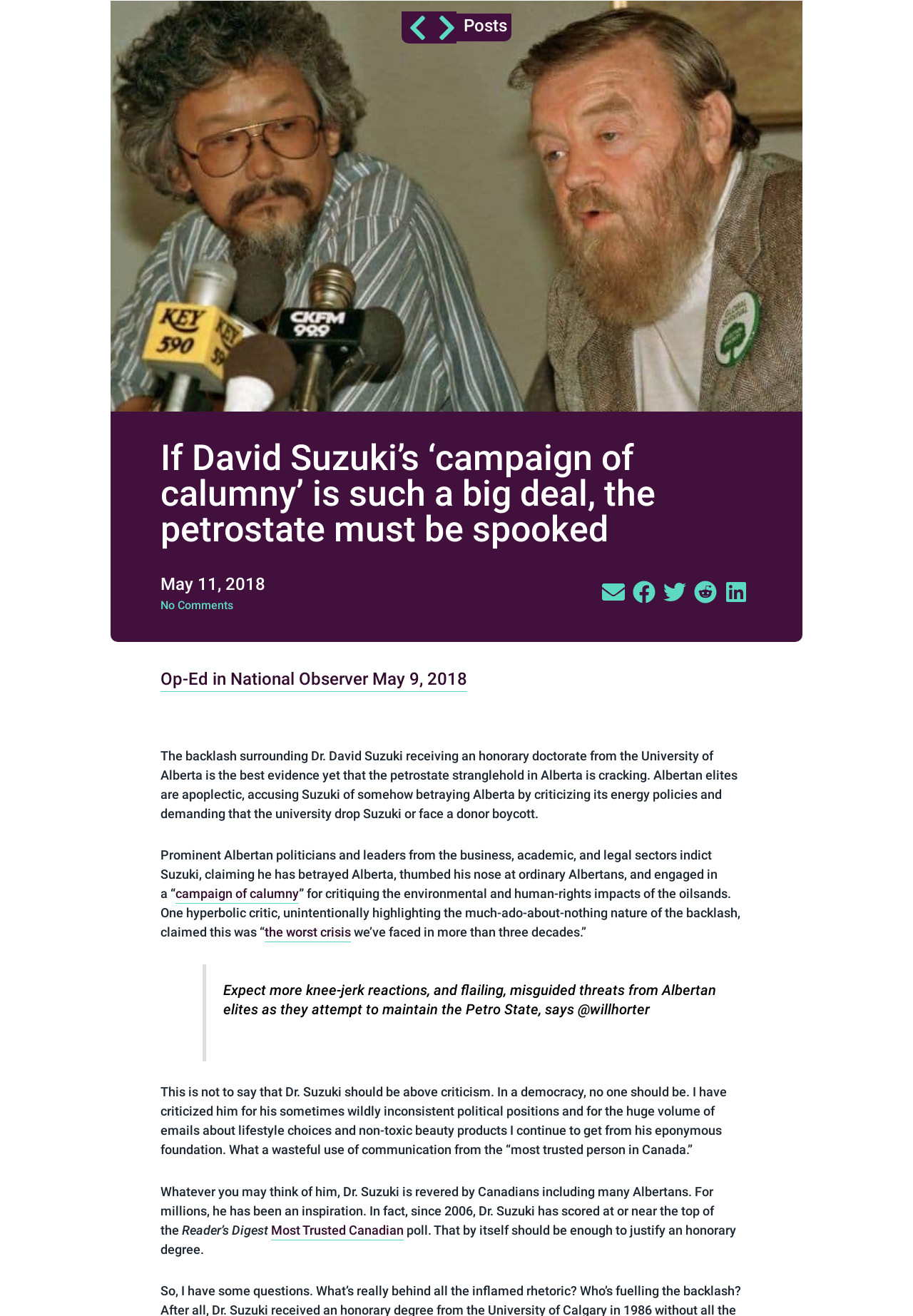Explain the webpage in detail.

This webpage appears to be an opinion editorial article discussing the backlash against Dr. David Suzuki receiving an honorary doctorate from the University of Alberta. The article is titled "If David Suzuki’s ‘campaign of calumny’ is such a big deal, the petrostate must be spooked" and is written by Will Horter.

At the top of the page, there are navigation links "Prev" and "Next" on the left, followed by a heading "Posts" with a link to "Posts" below it. On the right side, there is an image of David Suzuki with Farley Mowat.

The main article begins with a heading that matches the title, followed by a timestamp "May 11, 2018" and a link to "No Comments". Below this, there are social media sharing buttons for email, Facebook, Twitter, Reddit, and LinkedIn, each accompanied by a small icon.

The article itself is divided into several paragraphs, with headings "Op-Ed in National Observer May 9, 2018" and "If David Suzuki’s ‘campaign of calumny’ is such a big deal, the petrostate must be spooked" breaking up the text. The content discusses the backlash against Dr. Suzuki, with quotes from critics and the author's own opinions on the matter.

There is a blockquote in the middle of the article, which appears to be a tweet from the author, saying "Expect more knee-jerk reactions, and flailing, misguided threats from Albertan elites as they attempt to maintain the Petro State, says @willhorter".

Throughout the article, there are links to other articles or sources, such as "campaign of calumny" and "the worst crisis". The text also mentions Dr. Suzuki's foundation and a Reader's Digest poll that named him the "Most Trusted Canadian".